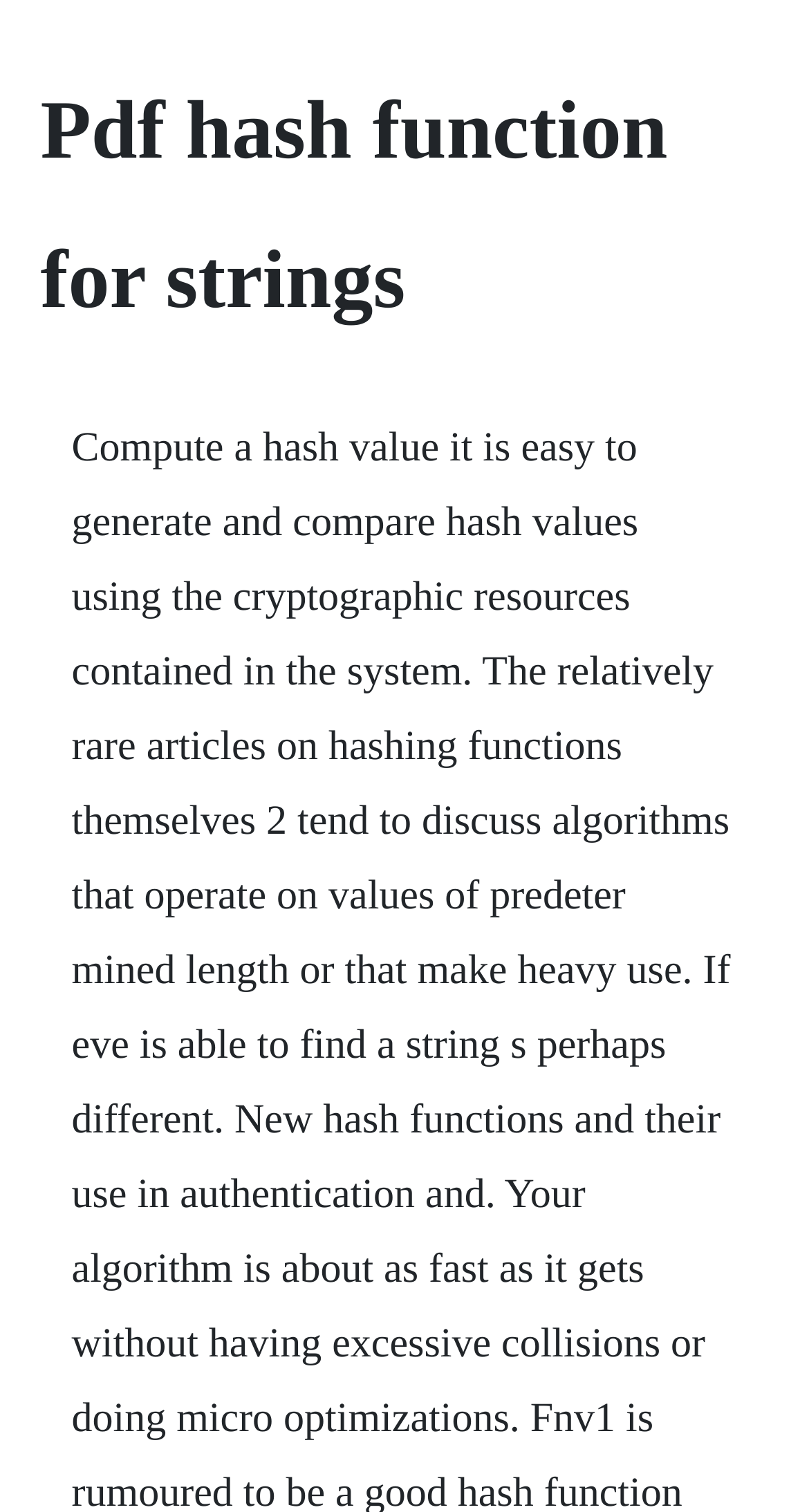Find and extract the text of the primary heading on the webpage.

Pdf hash function for strings